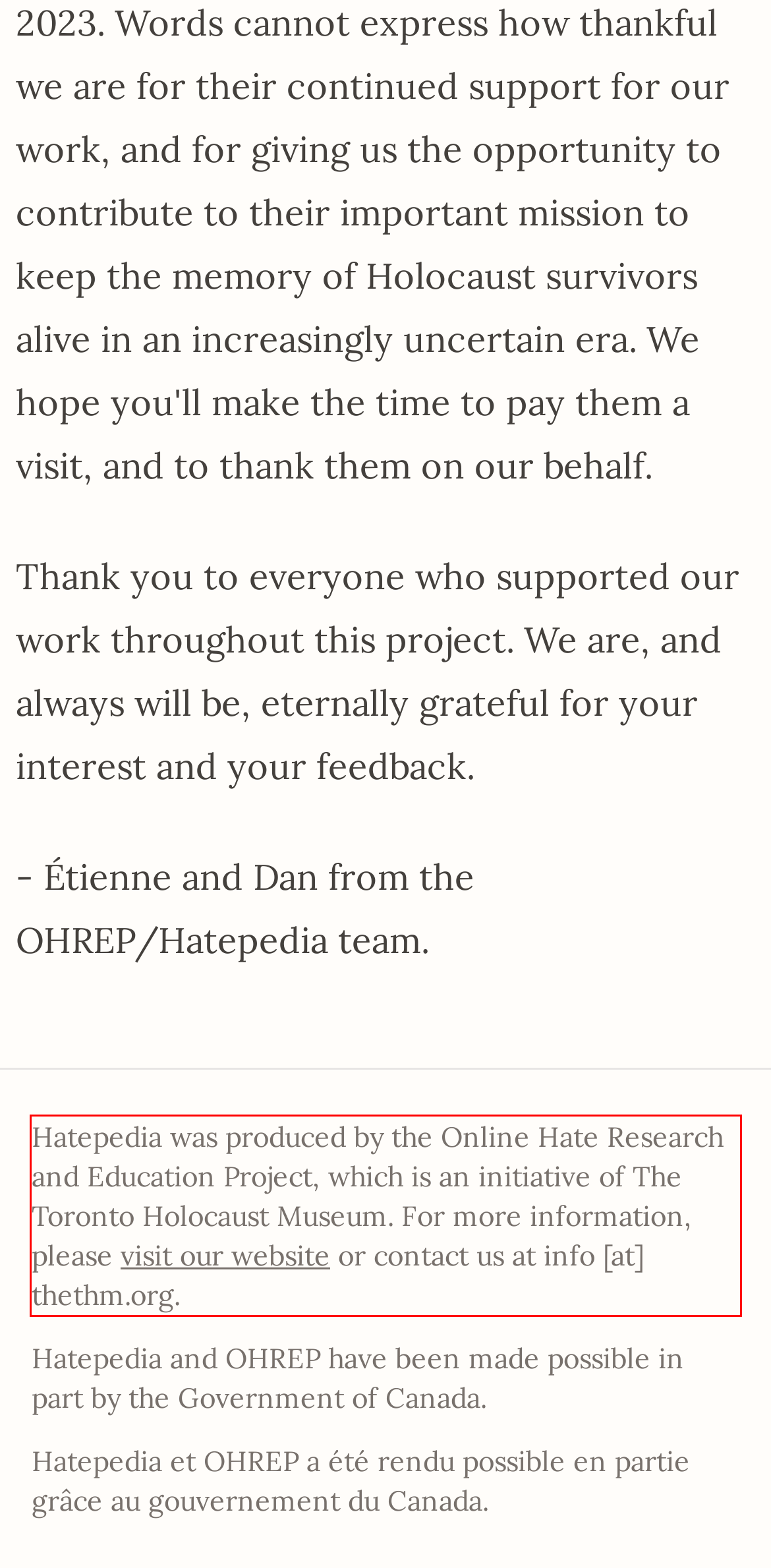Using the provided webpage screenshot, recognize the text content in the area marked by the red bounding box.

Hatepedia was produced by the Online Hate Research and Education Project, which is an initiative of The Toronto Holocaust Museum. For more information, please visit our website or contact us at info [at] thethm.org.